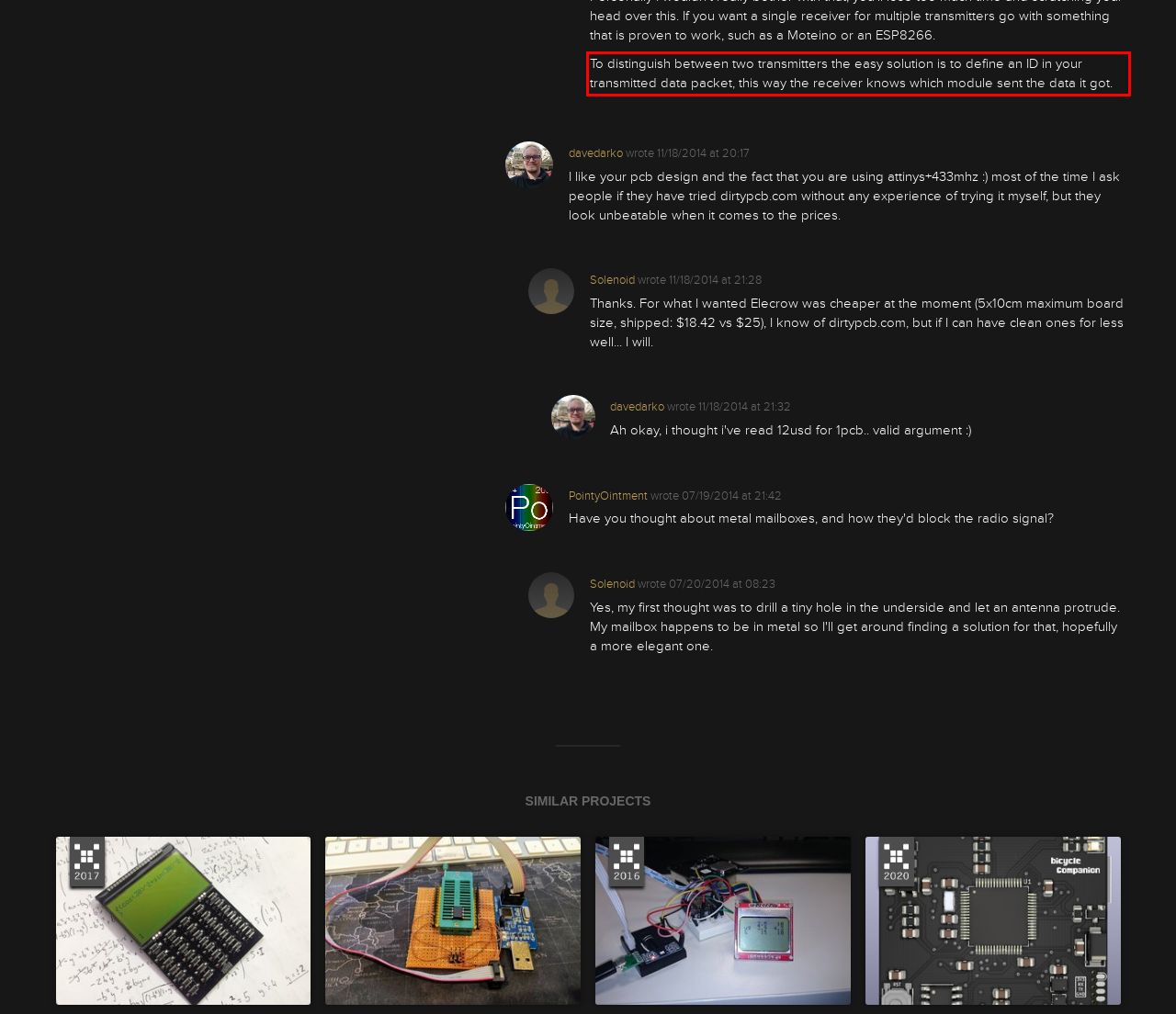Your task is to recognize and extract the text content from the UI element enclosed in the red bounding box on the webpage screenshot.

To distinguish between two transmitters the easy solution is to define an ID in your transmitted data packet, this way the receiver knows which module sent the data it got.